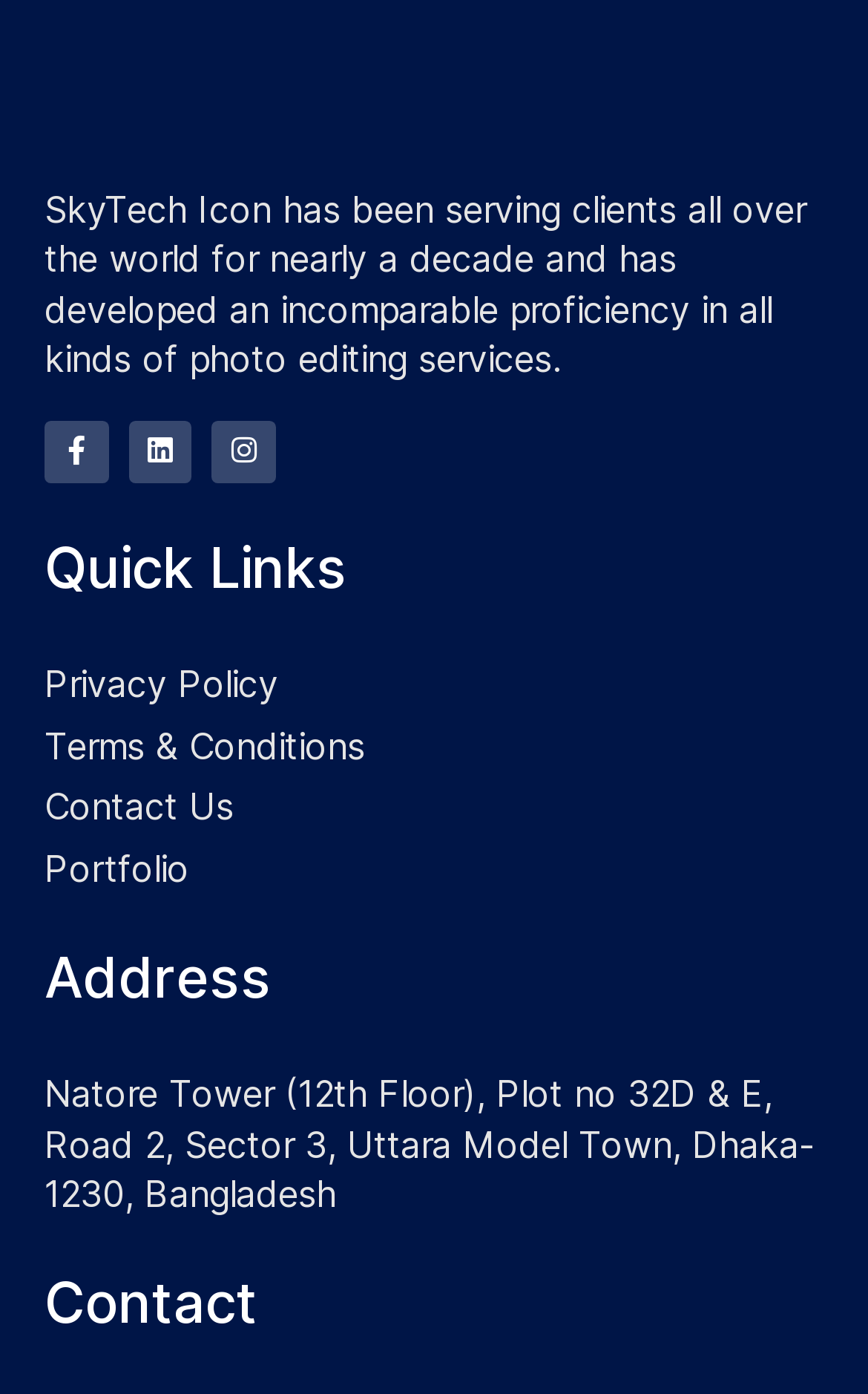For the following element description, predict the bounding box coordinates in the format (top-left x, top-left y, bottom-right x, bottom-right y). All values should be floating point numbers between 0 and 1. Description: Contact Us

[0.051, 0.561, 0.949, 0.597]